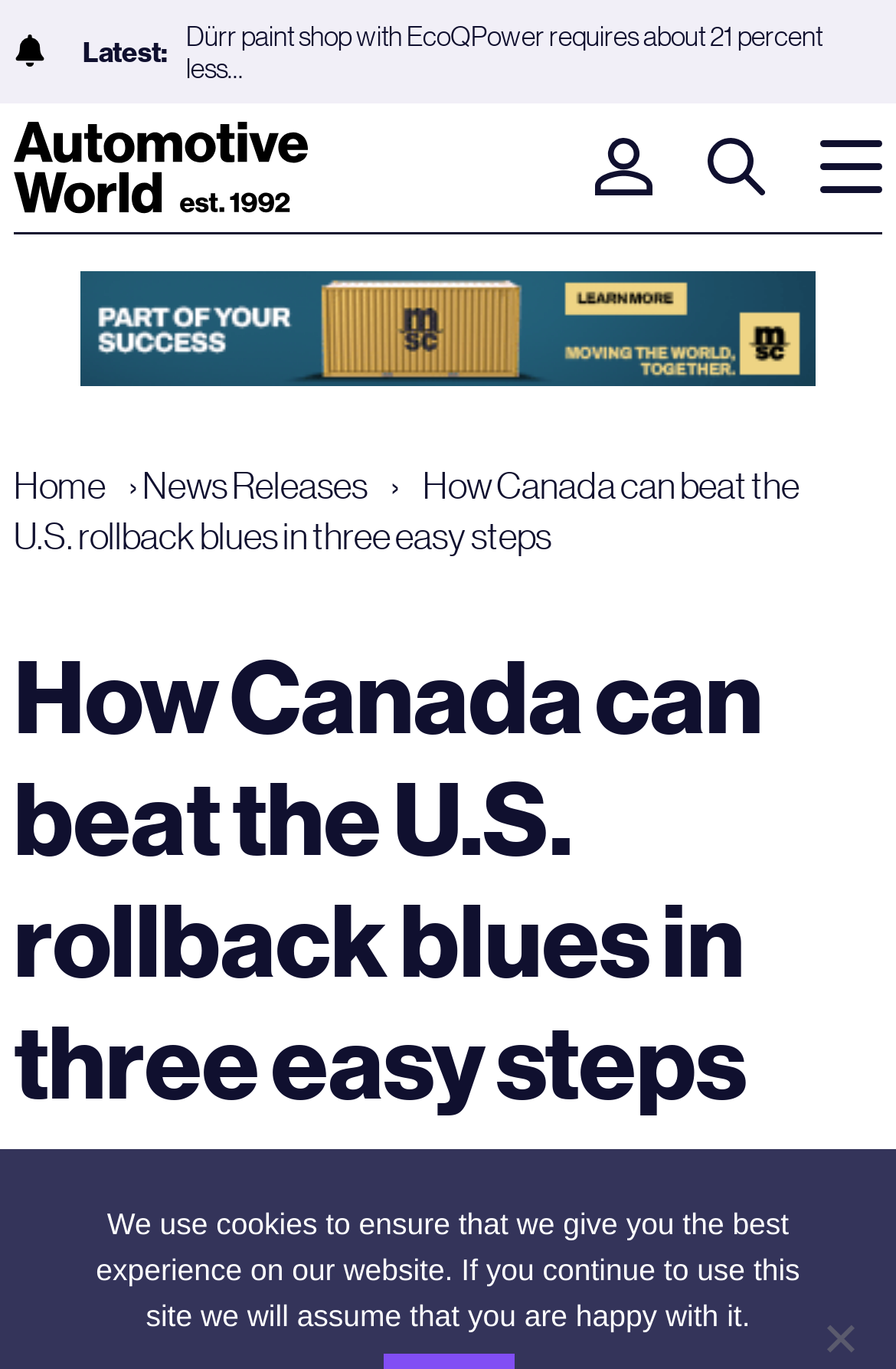Give a short answer to this question using one word or a phrase:
What is the topic of the article?

Canada and US fuel efficiency standards